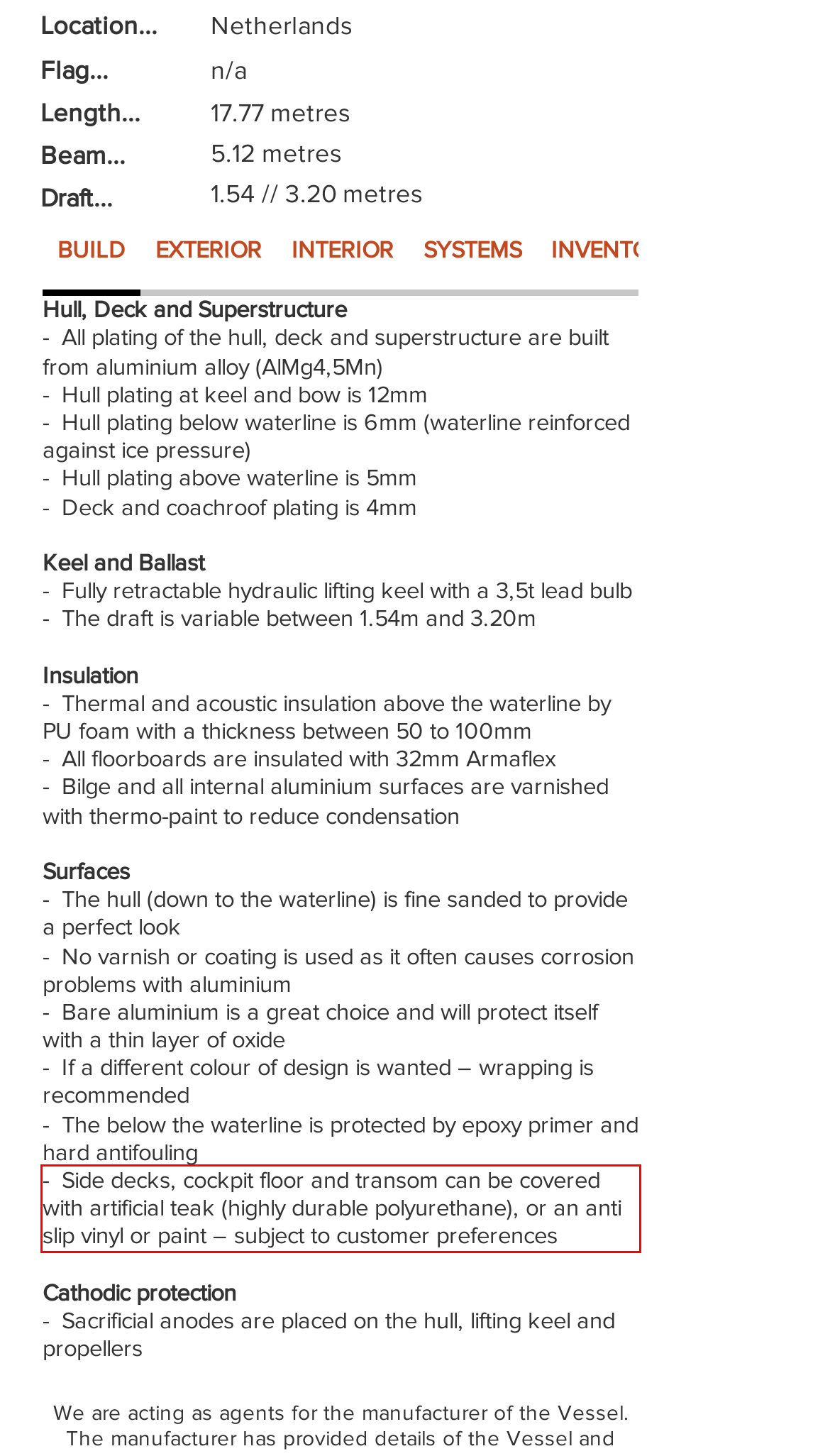You have a screenshot of a webpage with a red bounding box. Use OCR to generate the text contained within this red rectangle.

- Side decks, cockpit floor and transom can be covered with artificial teak (highly durable polyurethane), or an anti slip vinyl or paint – subject to customer preferences